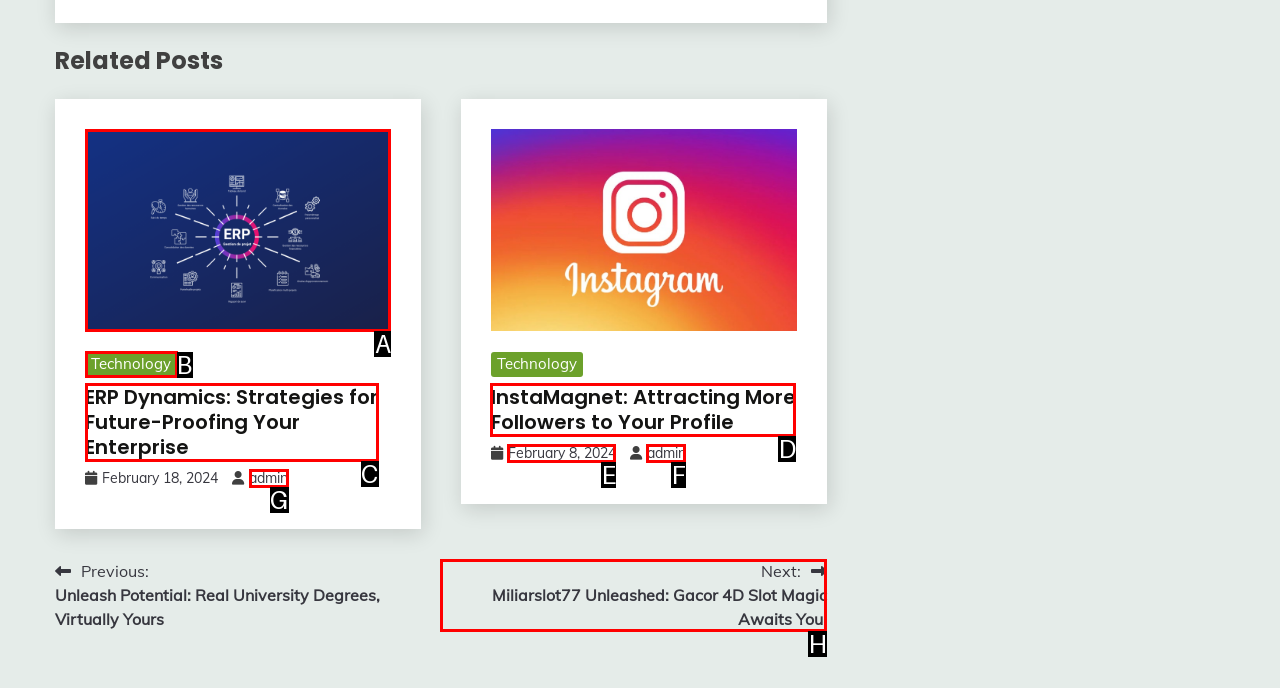Please determine which option aligns with the description: June 2021. Respond with the option’s letter directly from the available choices.

None